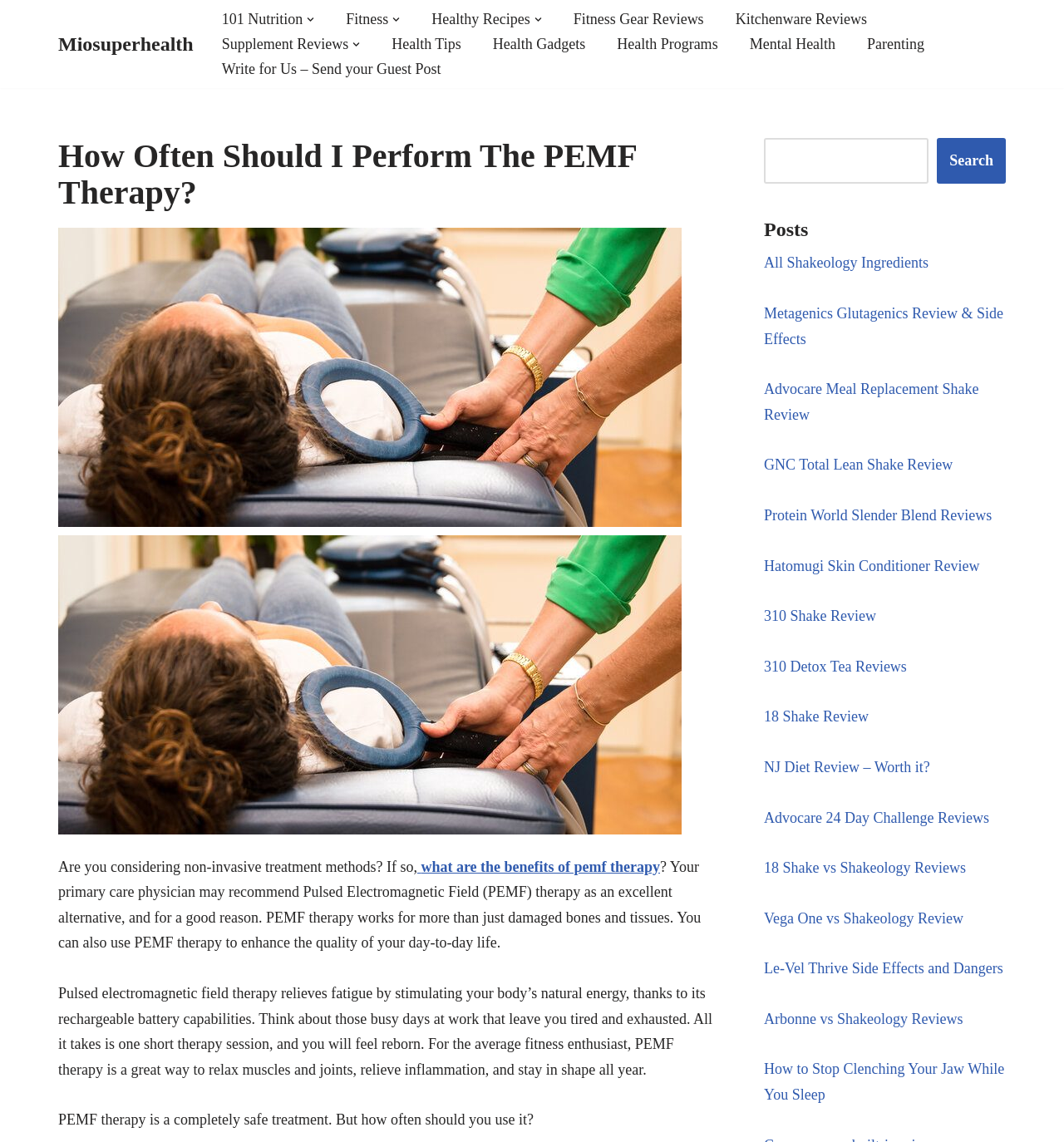Identify the bounding box coordinates for the region to click in order to carry out this instruction: "Click on the 'Miosuperhealth' link". Provide the coordinates using four float numbers between 0 and 1, formatted as [left, top, right, bottom].

[0.055, 0.024, 0.182, 0.053]